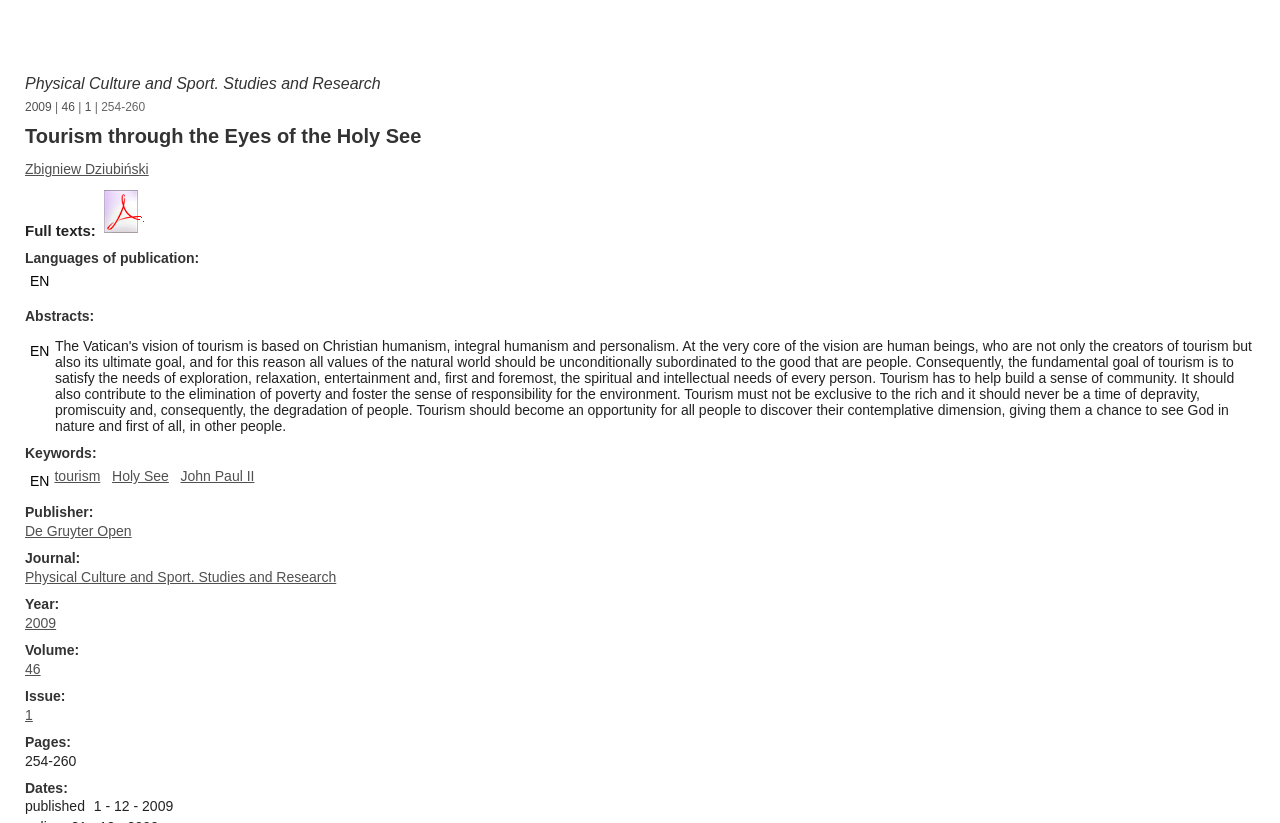What is the date of publication?
Give a detailed and exhaustive answer to the question.

The date of publication can be found in the section 'Dates', which is located at the bottom of the webpage. The date is indicated as '1 - 12 - 2009', which means the research was published on December 1, 2009.